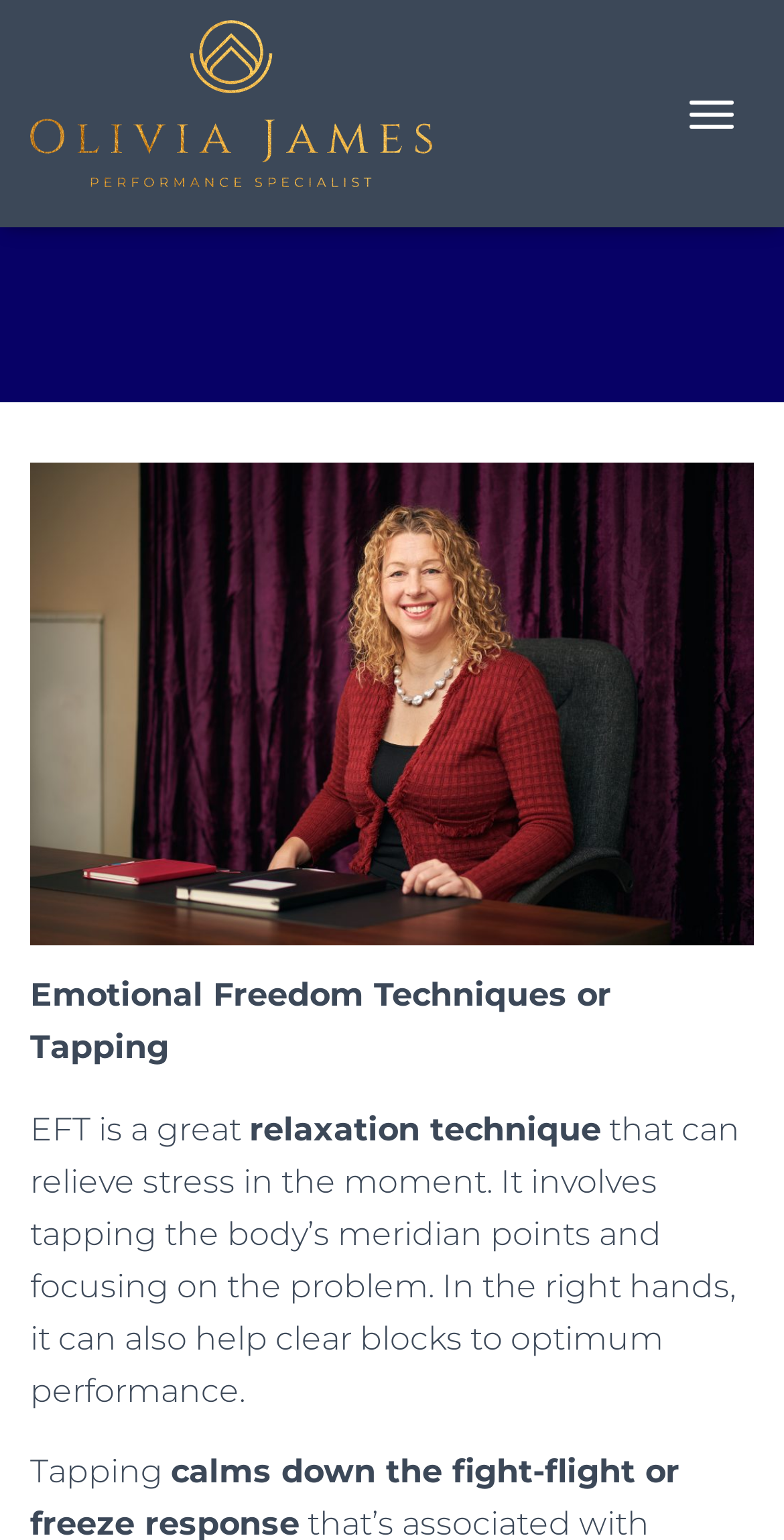Please determine the bounding box coordinates for the UI element described as: "Toggle Navigation".

[0.854, 0.053, 0.962, 0.095]